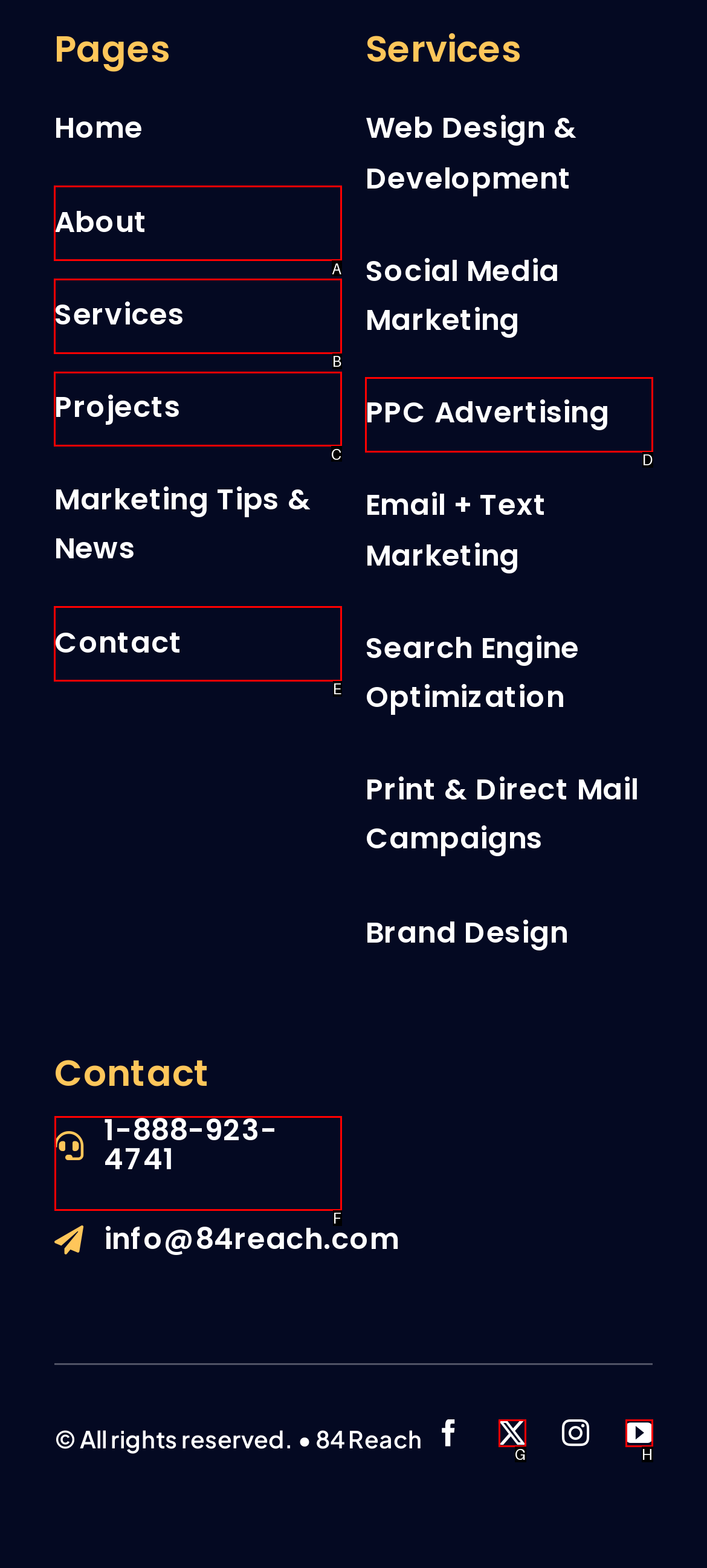Choose the HTML element that needs to be clicked for the given task: contact us Respond by giving the letter of the chosen option.

F